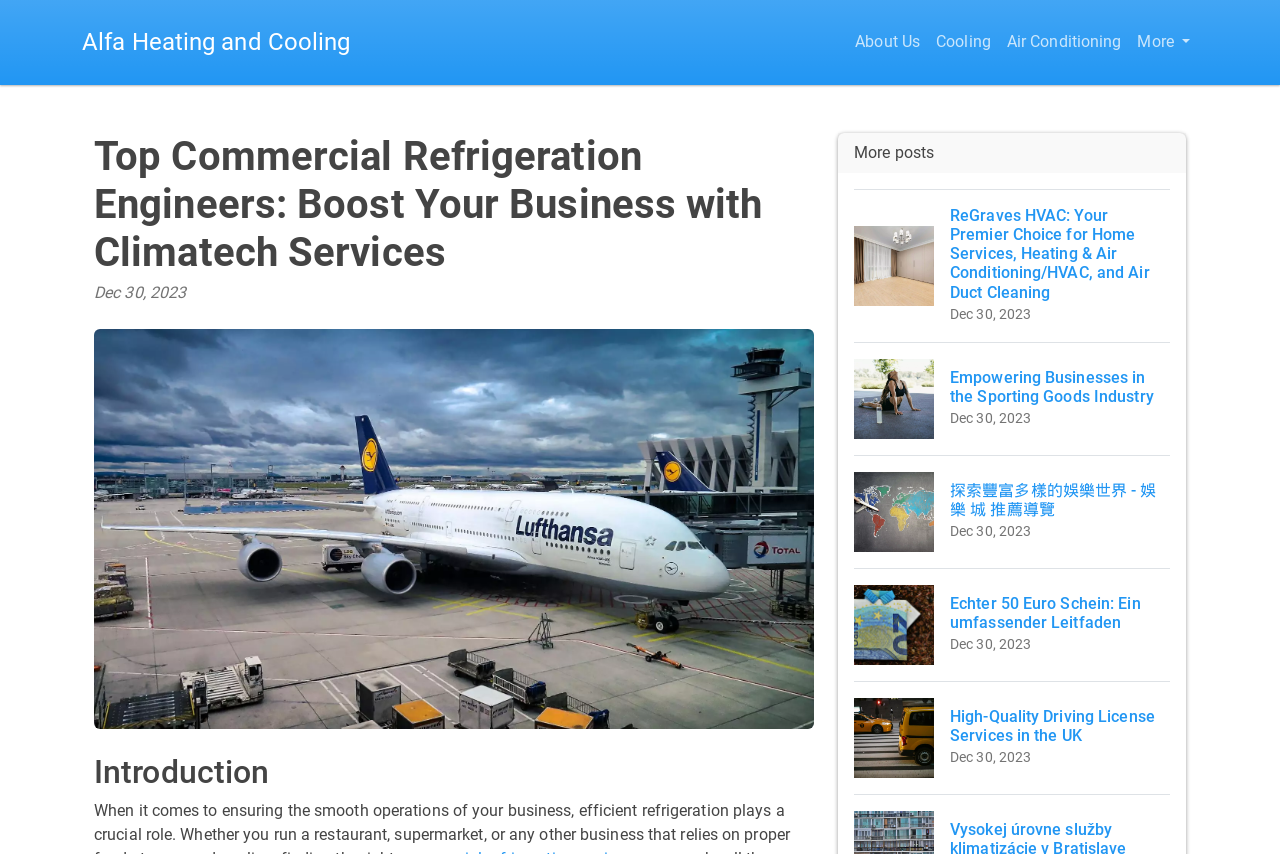Given the description of the UI element: "Alfa Heating and Cooling", predict the bounding box coordinates in the form of [left, top, right, bottom], with each value being a float between 0 and 1.

[0.064, 0.023, 0.274, 0.077]